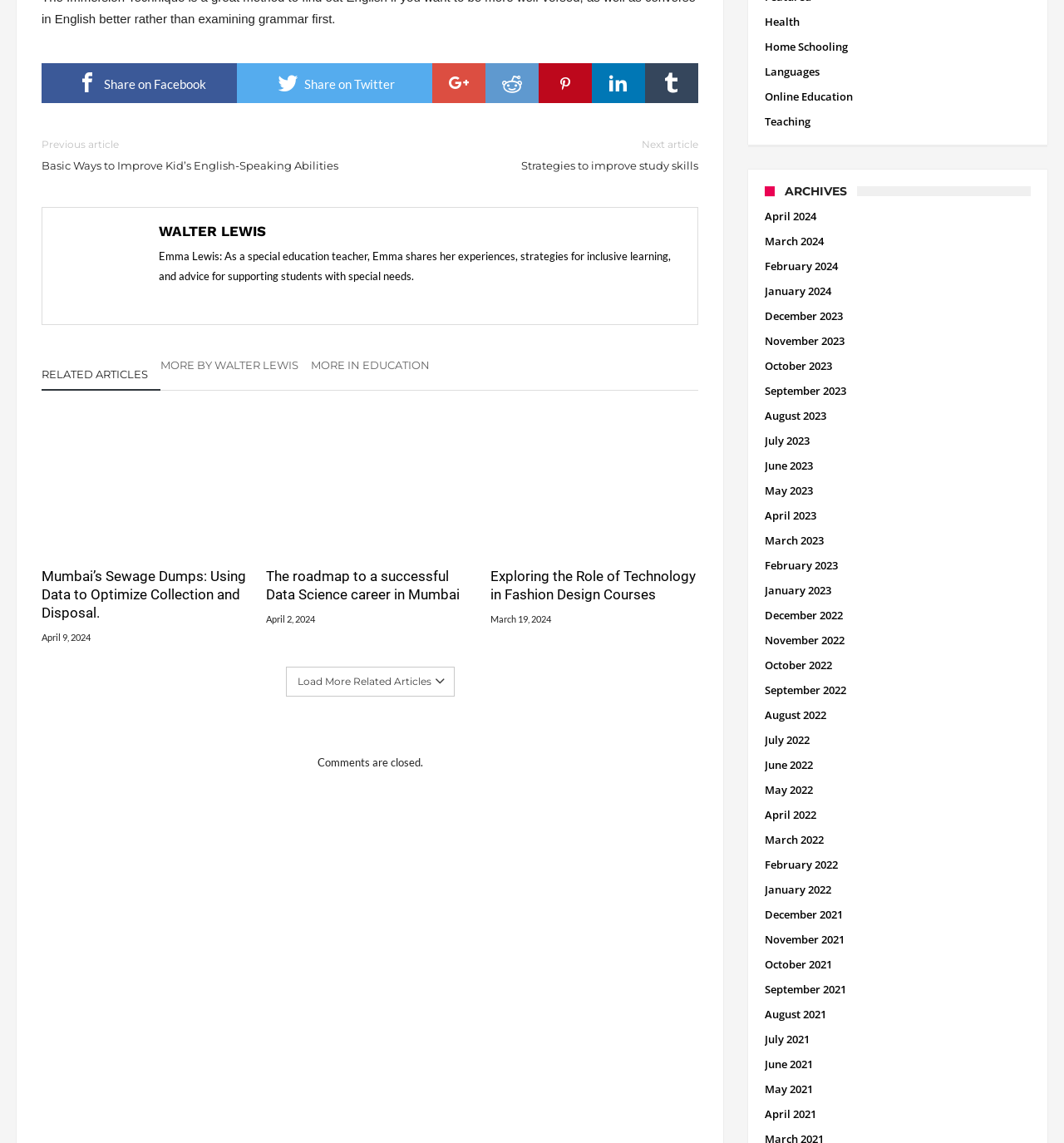Identify the bounding box coordinates for the UI element described by the following text: "Neve". Provide the coordinates as four float numbers between 0 and 1, in the format [left, top, right, bottom].

None